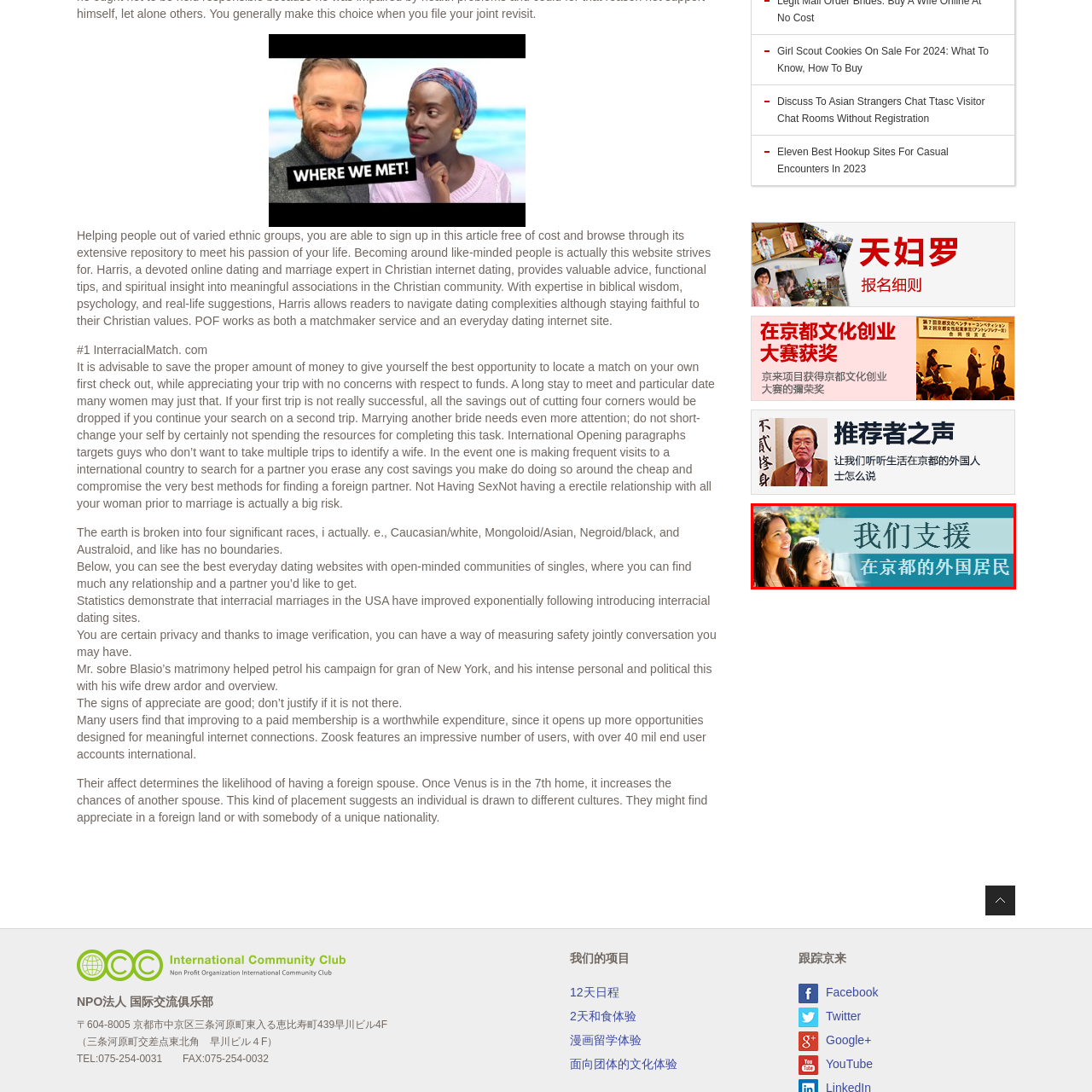What is the purpose of the image?
Please review the image inside the red bounding box and answer using a single word or phrase.

to promote community and assistance